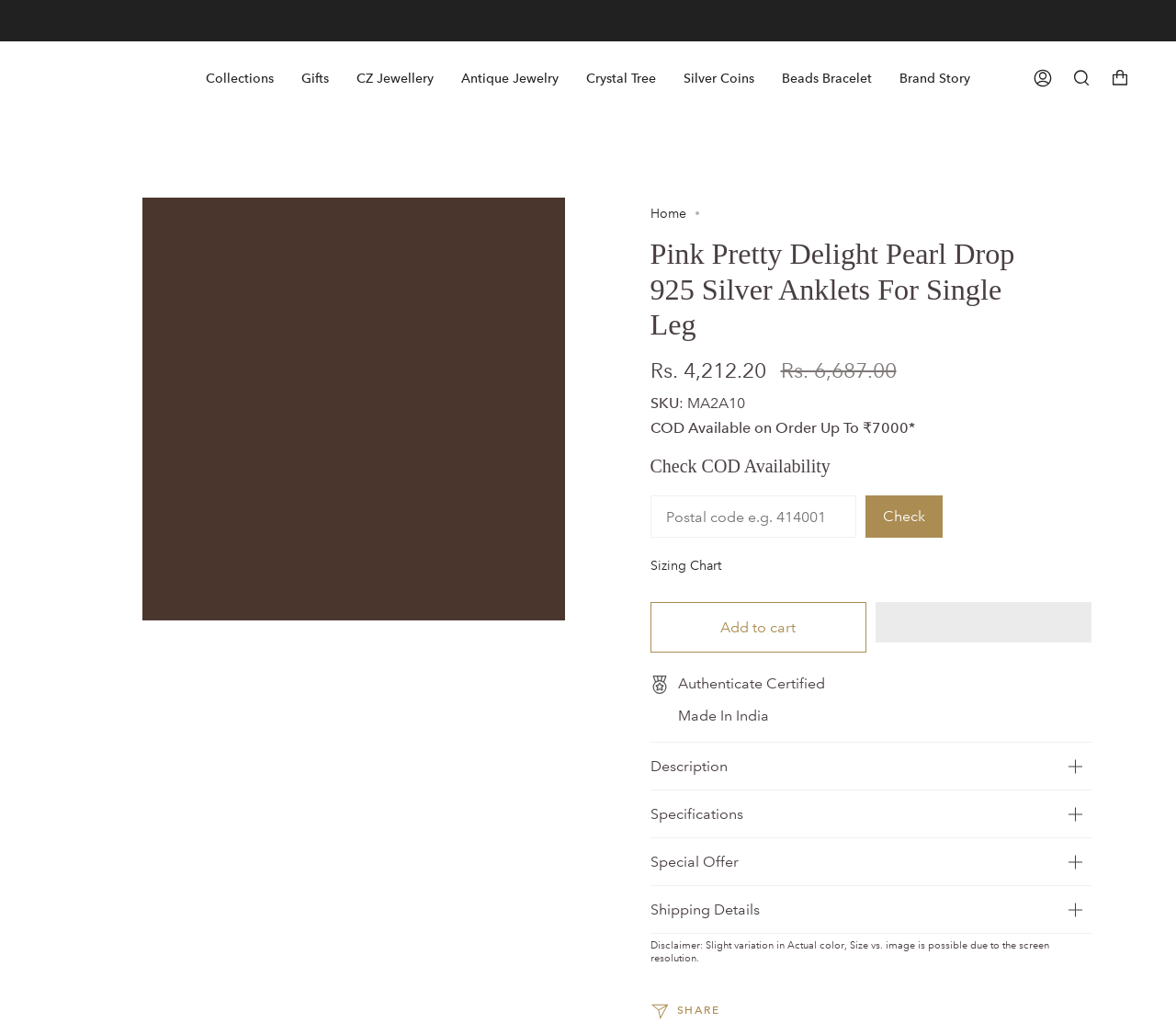Locate the bounding box coordinates of the element's region that should be clicked to carry out the following instruction: "Add to cart". The coordinates need to be four float numbers between 0 and 1, i.e., [left, top, right, bottom].

[0.553, 0.589, 0.736, 0.638]